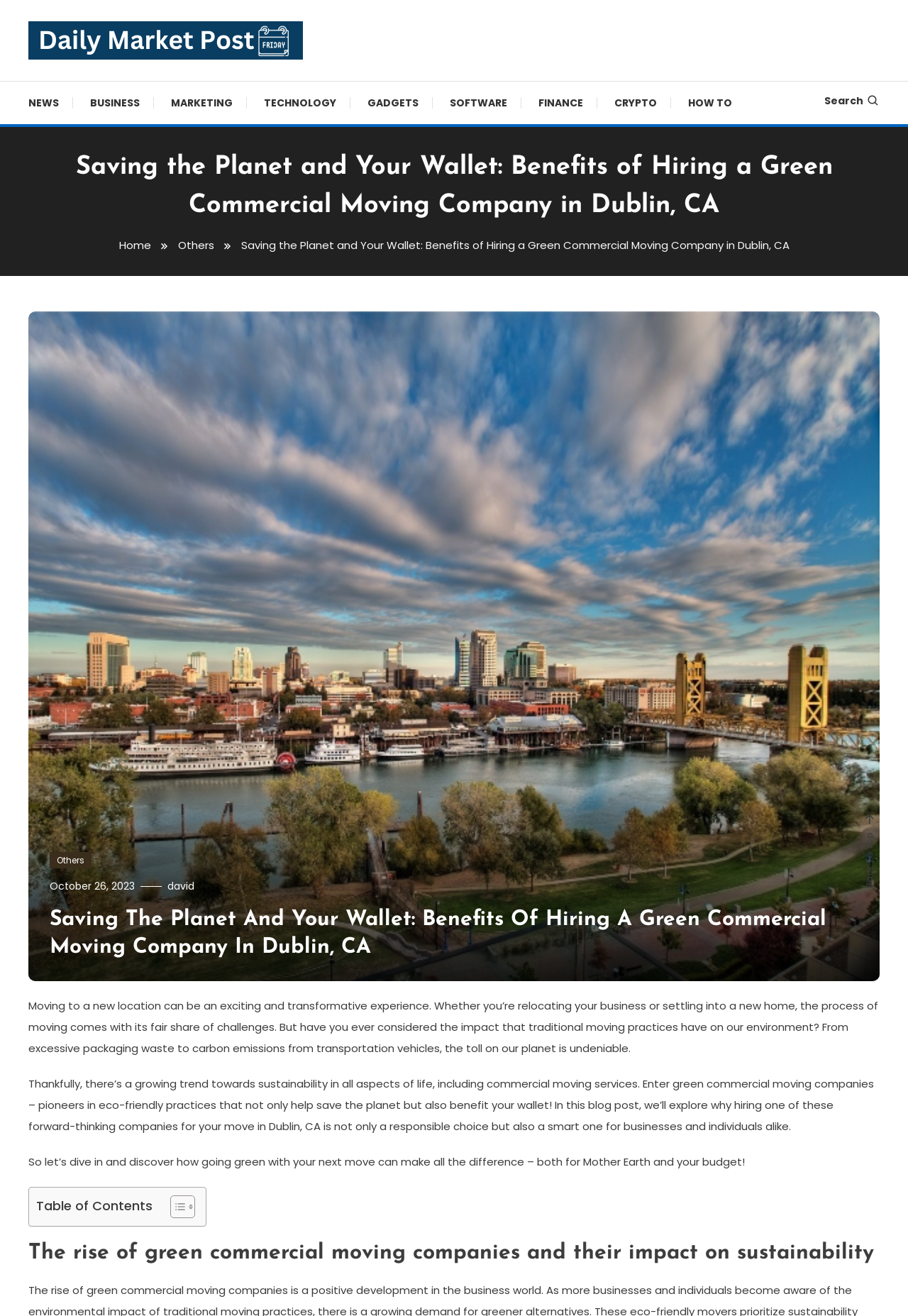Give a one-word or phrase response to the following question: What is the location mentioned in the article?

Dublin, CA